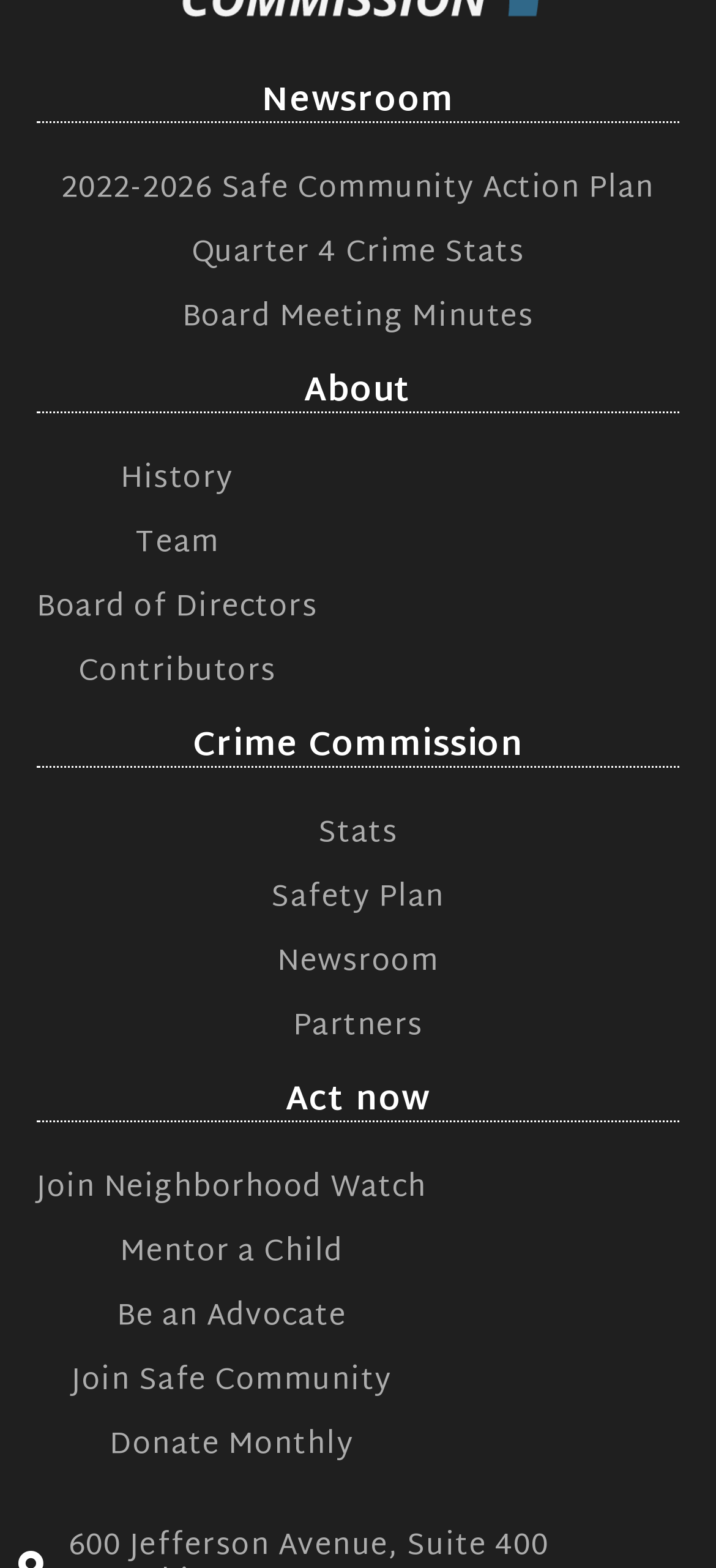Please find the bounding box coordinates of the element that needs to be clicked to perform the following instruction: "Join Neighborhood Watch". The bounding box coordinates should be four float numbers between 0 and 1, represented as [left, top, right, bottom].

[0.051, 0.748, 0.596, 0.771]